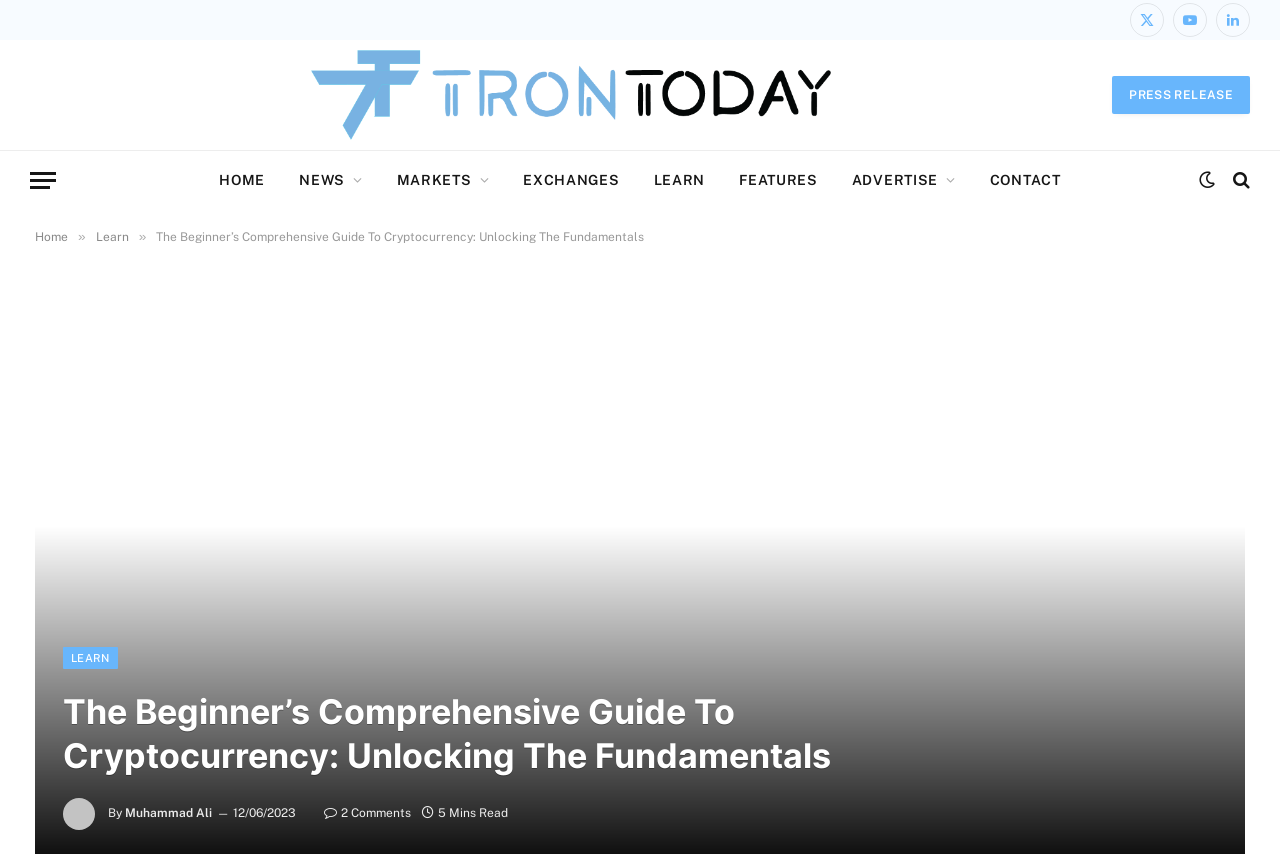Determine the bounding box coordinates for the UI element described. Format the coordinates as (top-left x, top-left y, bottom-right x, bottom-right y) and ensure all values are between 0 and 1. Element description: News

[0.22, 0.177, 0.297, 0.245]